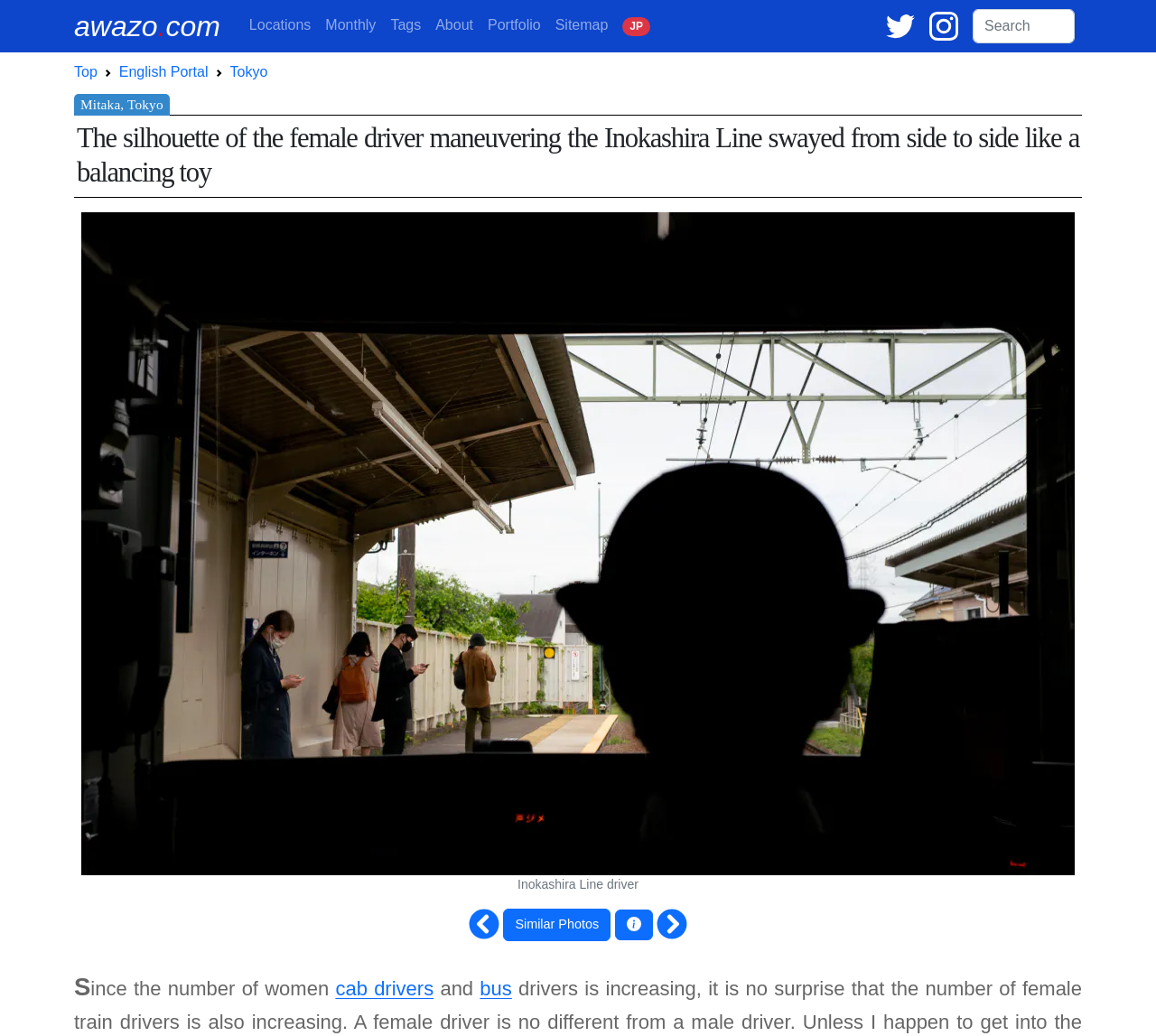Using the provided element description "Move to my Portfolio Site", determine the bounding box coordinates of the UI element.

[0.416, 0.009, 0.474, 0.04]